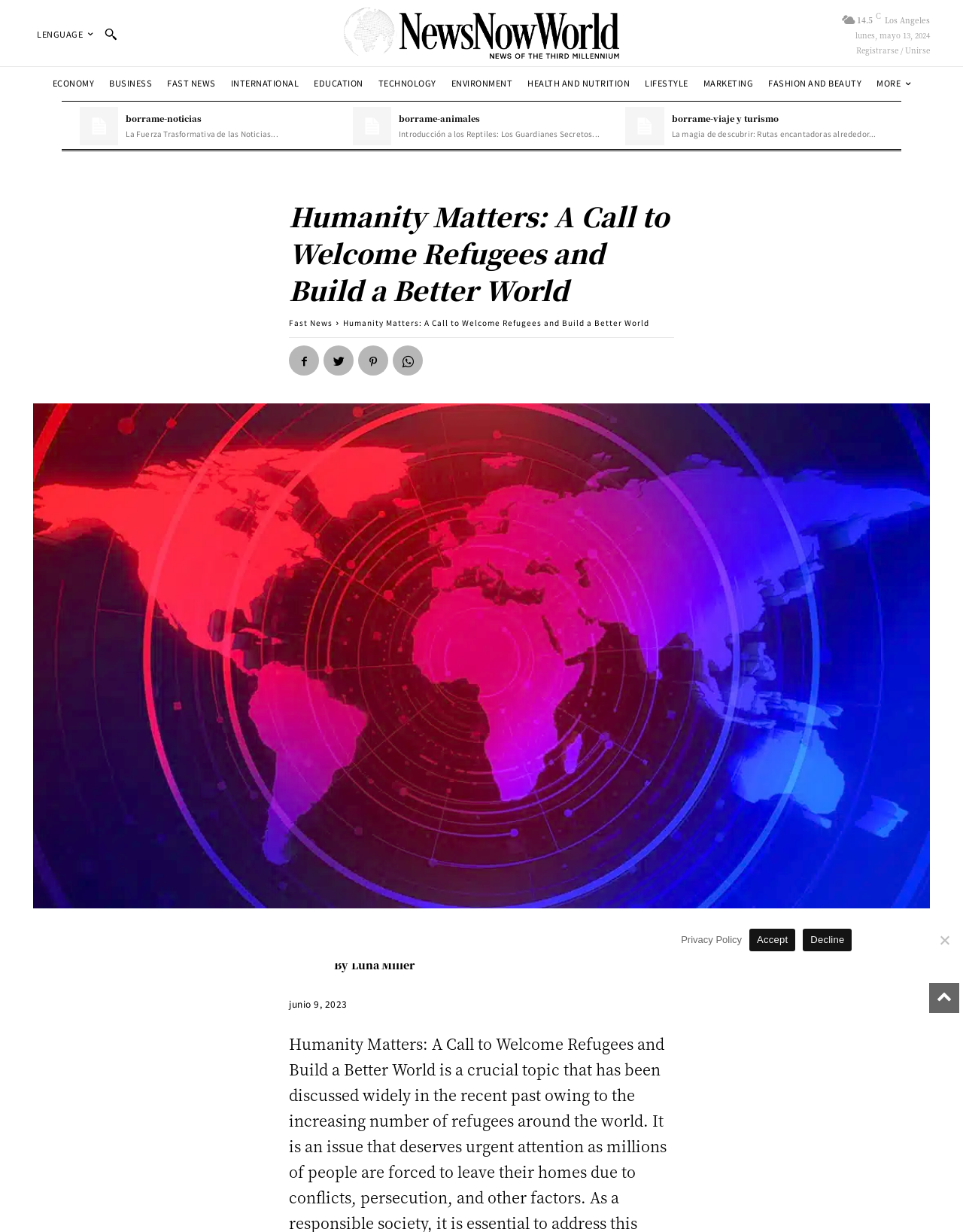Please specify the bounding box coordinates of the area that should be clicked to accomplish the following instruction: "Click the search button". The coordinates should consist of four float numbers between 0 and 1, i.e., [left, top, right, bottom].

[0.1, 0.016, 0.129, 0.038]